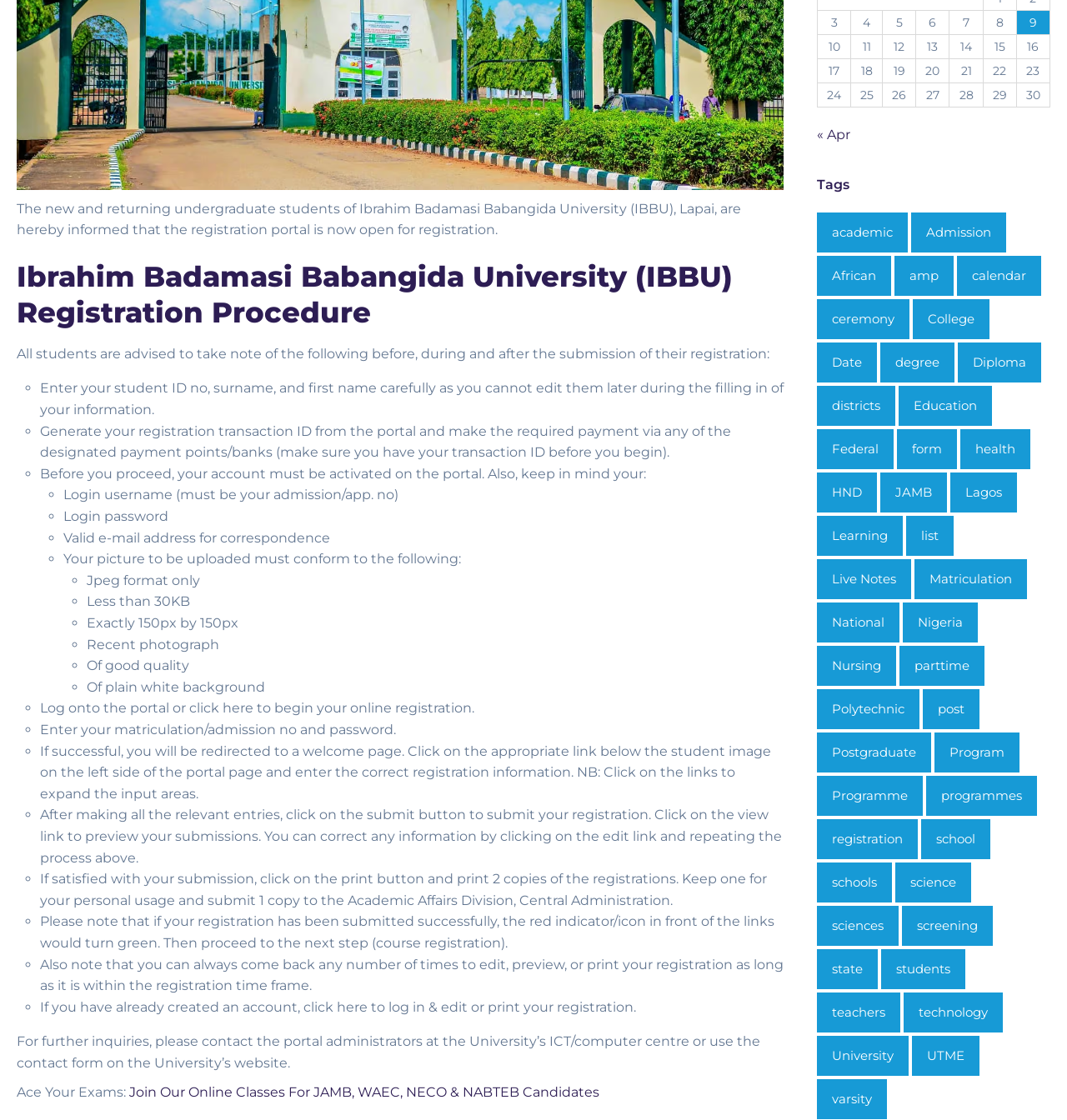Highlight the bounding box coordinates of the element you need to click to perform the following instruction: "Load more articles."

None